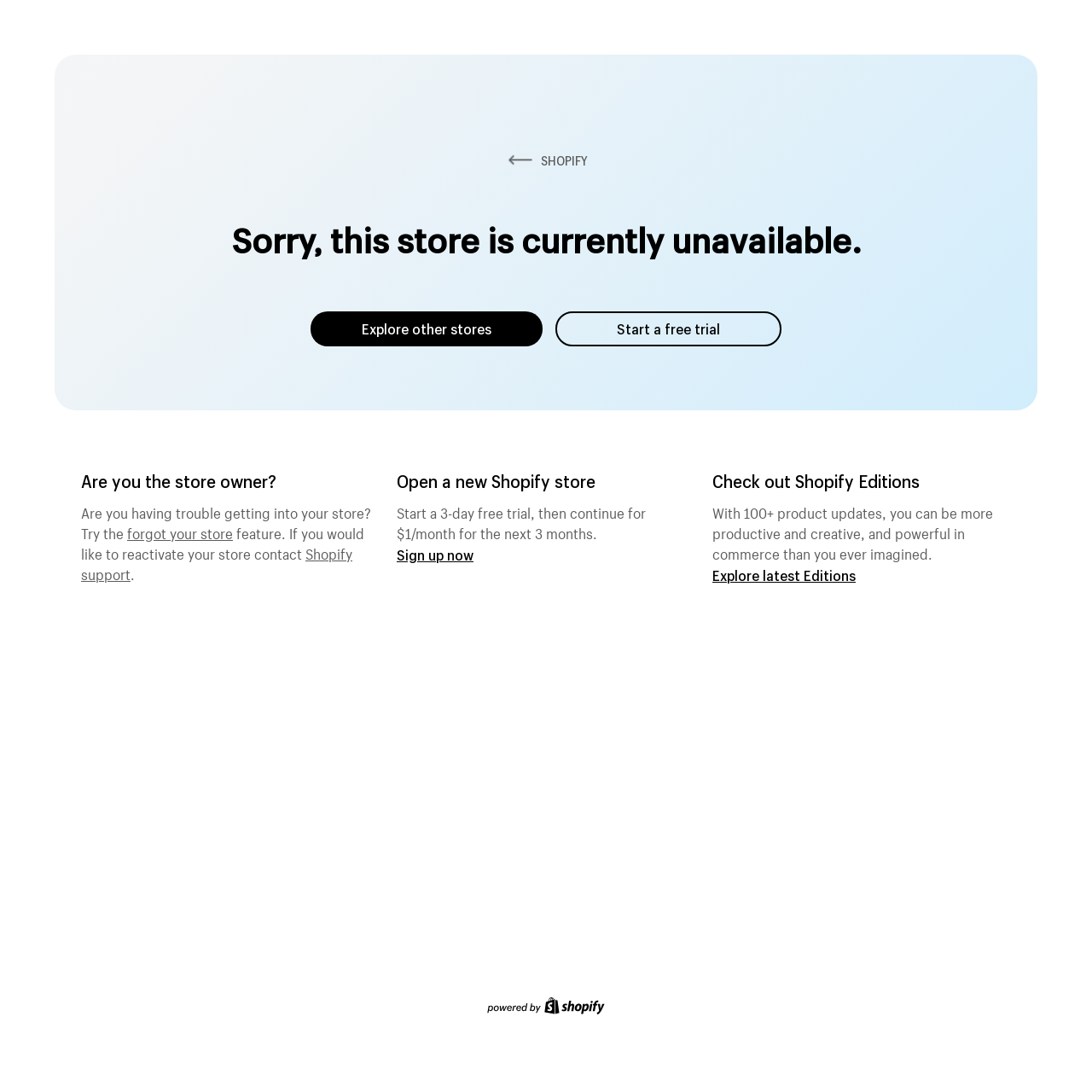Please provide a brief answer to the following inquiry using a single word or phrase:
What can the store owner do if they are having trouble?

contact Shopify support